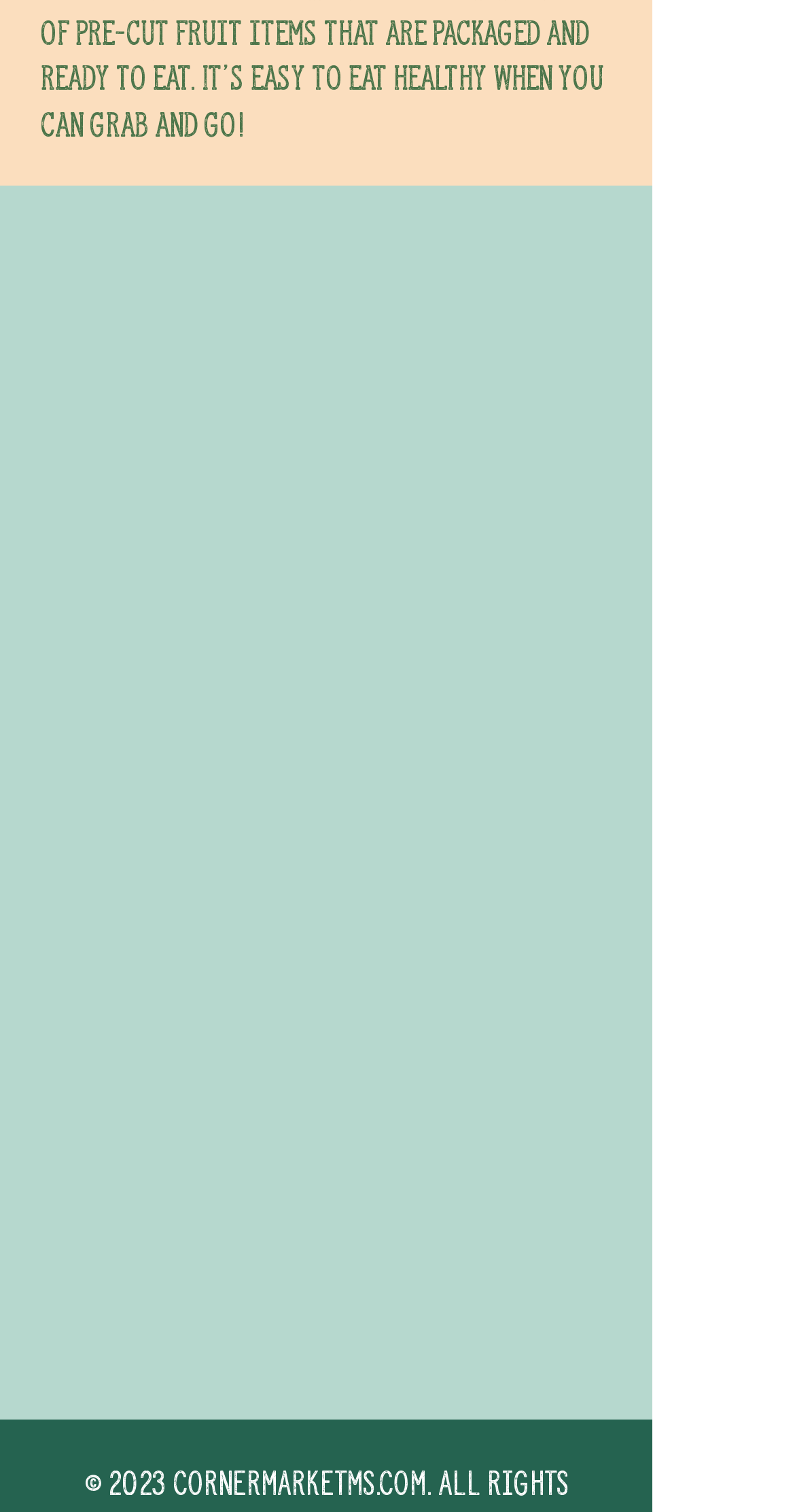Find the bounding box coordinates of the area that needs to be clicked in order to achieve the following instruction: "Download the app". The coordinates should be specified as four float numbers between 0 and 1, i.e., [left, top, right, bottom].

[0.139, 0.465, 0.215, 0.5]